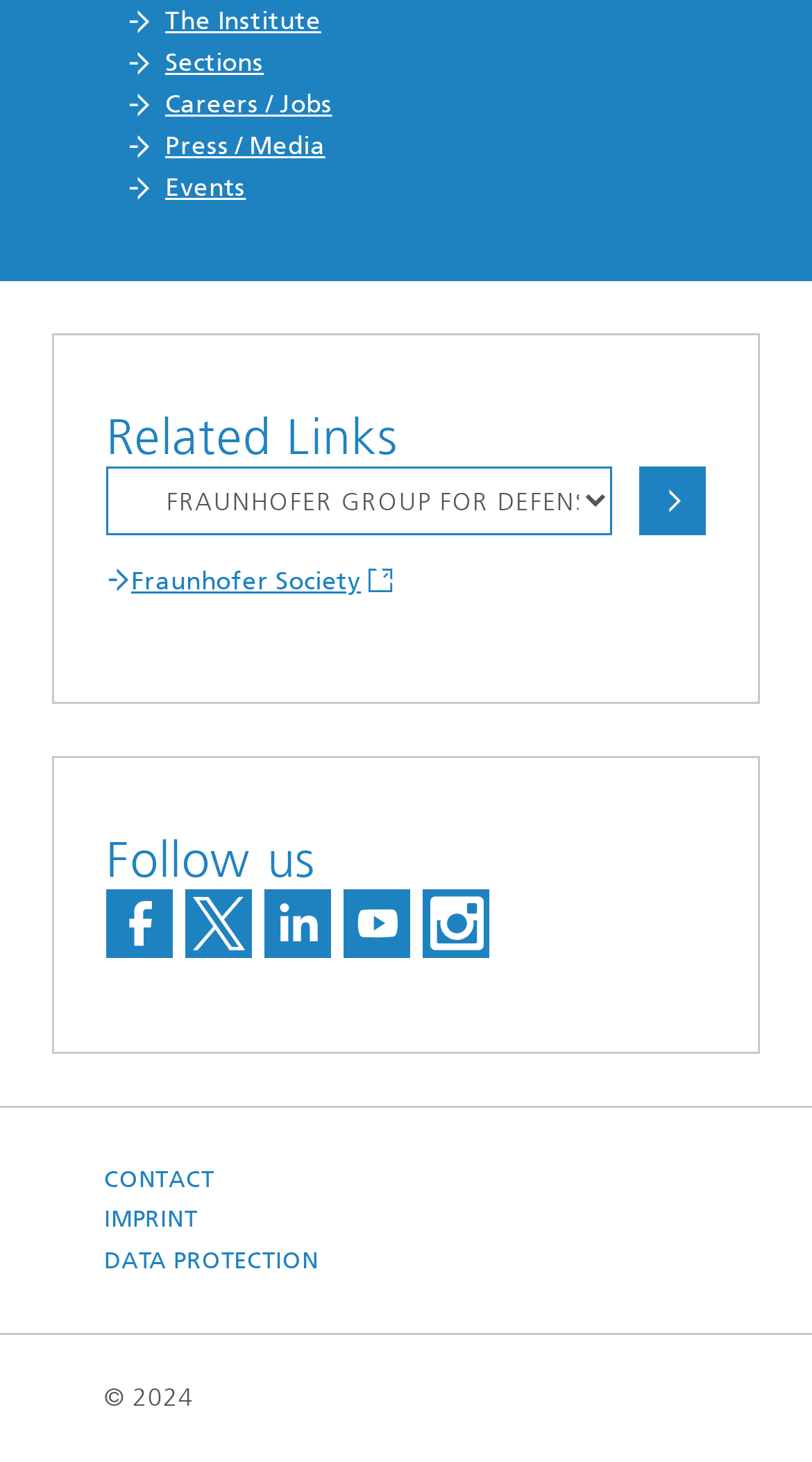Please find the bounding box coordinates for the clickable element needed to perform this instruction: "Click on The Institute link".

[0.203, 0.004, 0.395, 0.024]